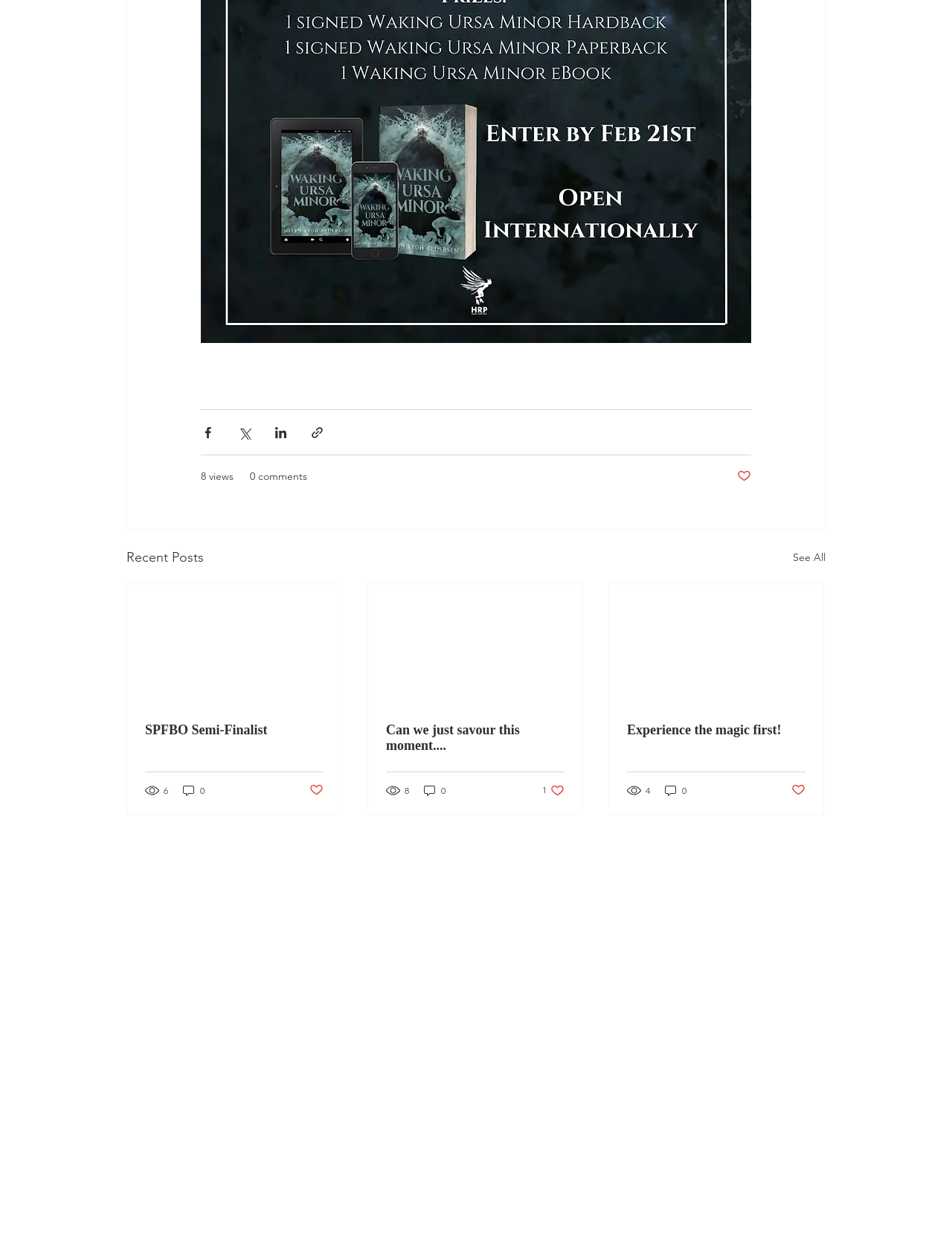What is the status of the like button for the second article?
Answer the question with a single word or phrase by looking at the picture.

1 like